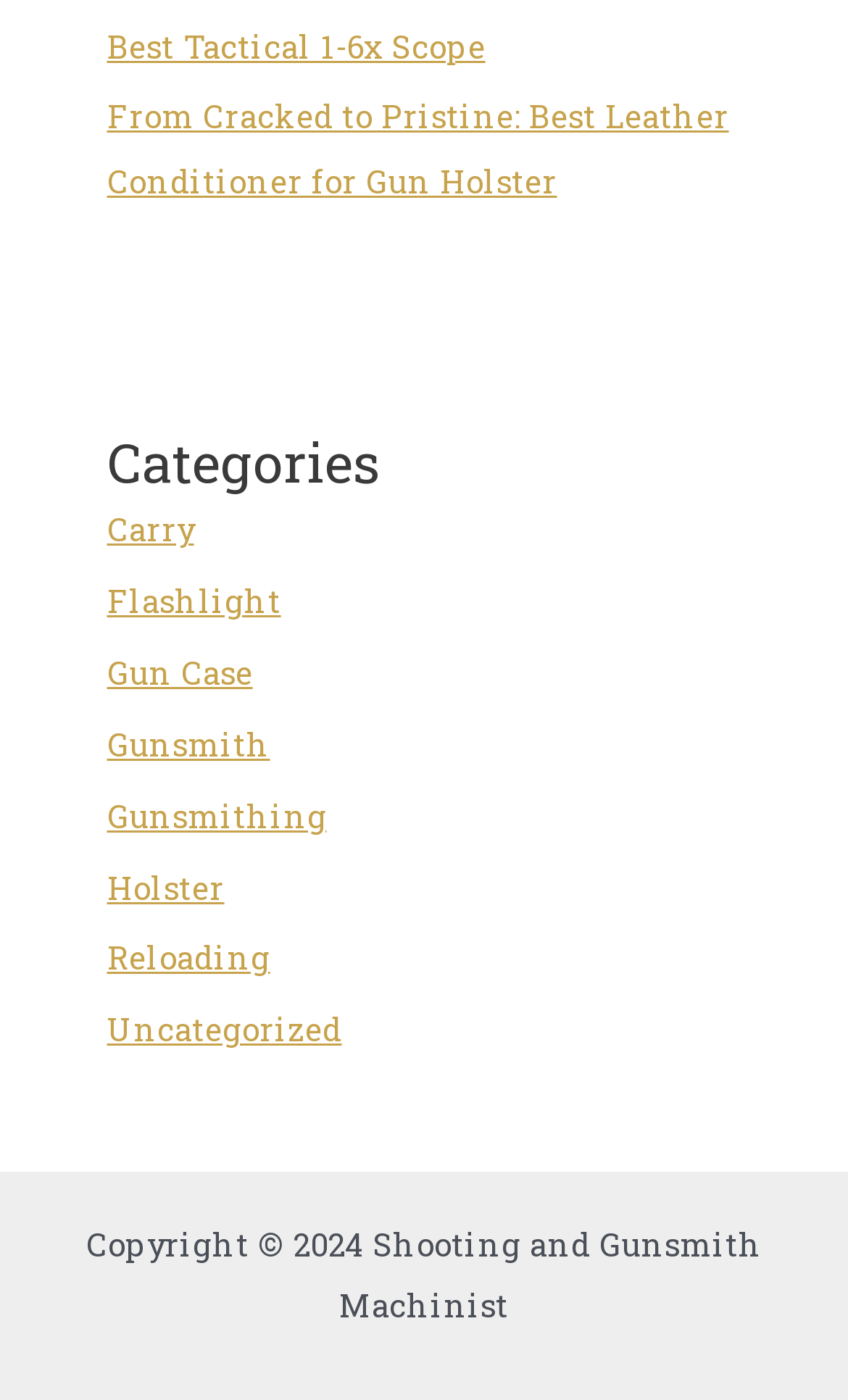Specify the bounding box coordinates (top-left x, top-left y, bottom-right x, bottom-right y) of the UI element in the screenshot that matches this description: Uncategorized

[0.126, 0.721, 0.403, 0.75]